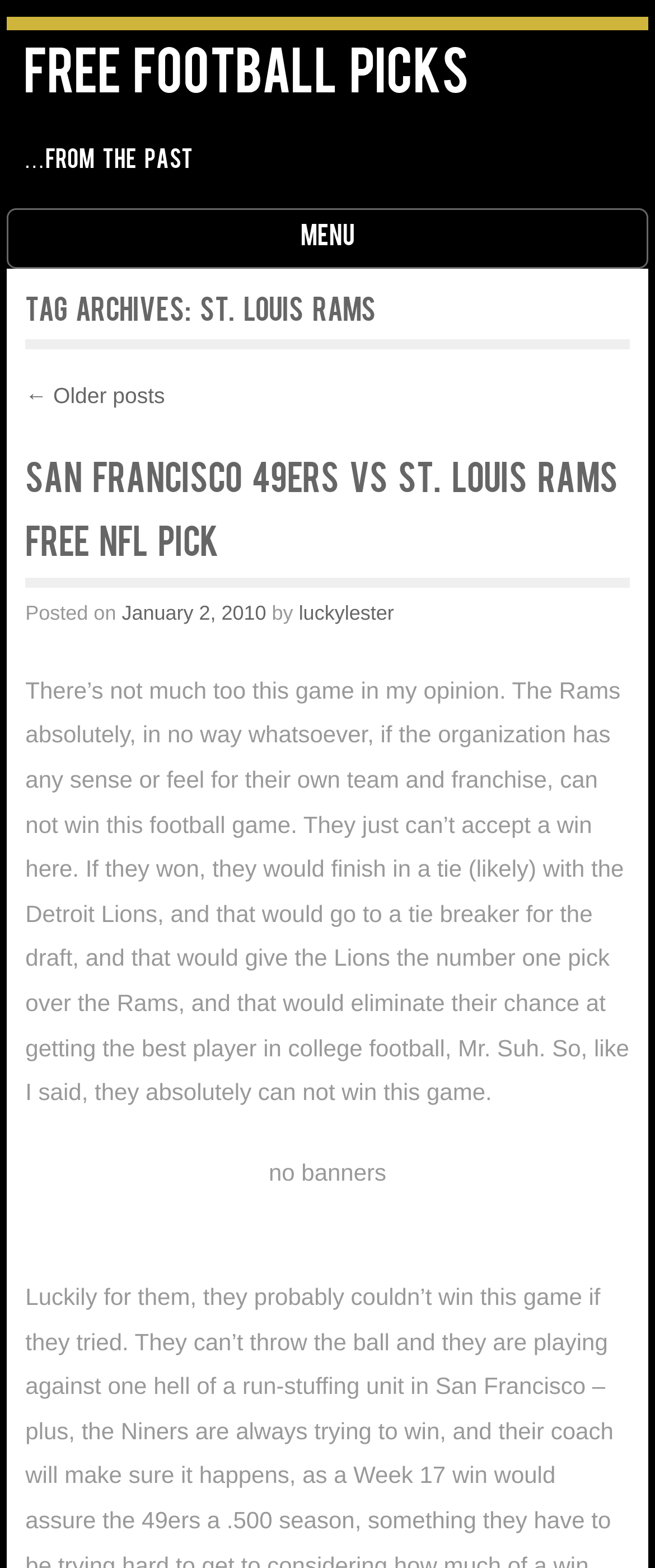Identify the bounding box coordinates for the UI element described as: "luckylester". The coordinates should be provided as four floats between 0 and 1: [left, top, right, bottom].

[0.456, 0.383, 0.601, 0.398]